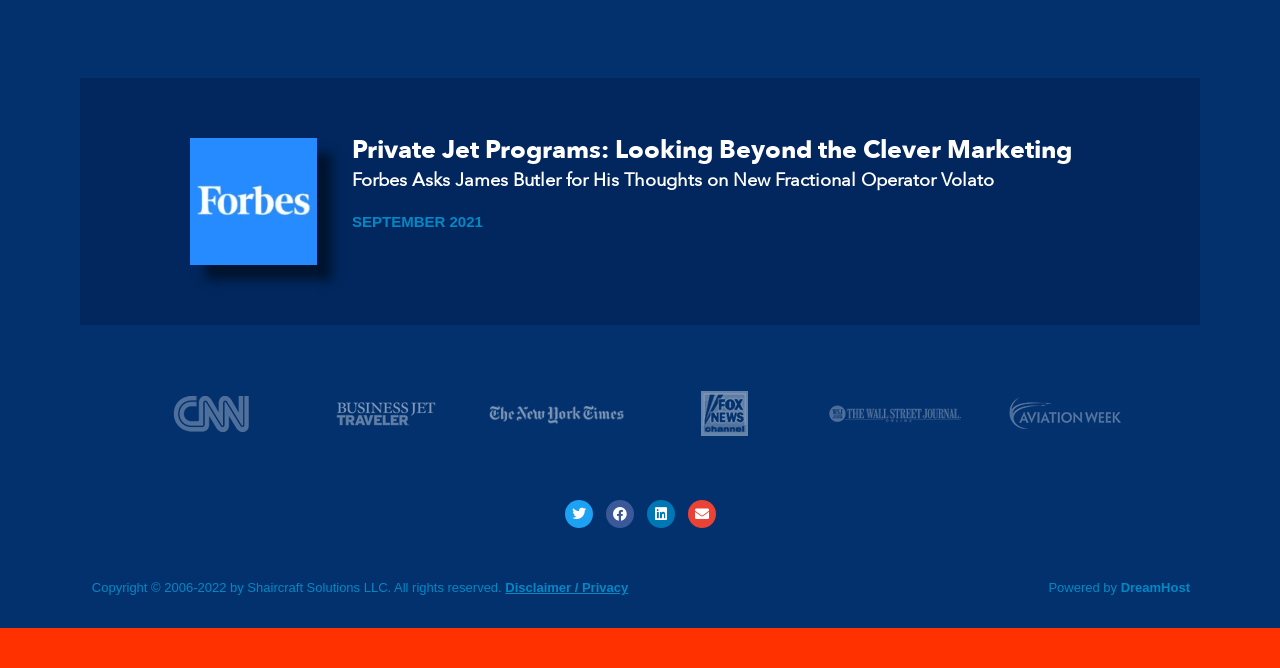Using the details from the image, please elaborate on the following question: What is the date mentioned on the webpage?

The date 'SEPTEMBER 2021' is mentioned on the webpage as a separate heading, indicating that it is a significant date related to the article or the website.